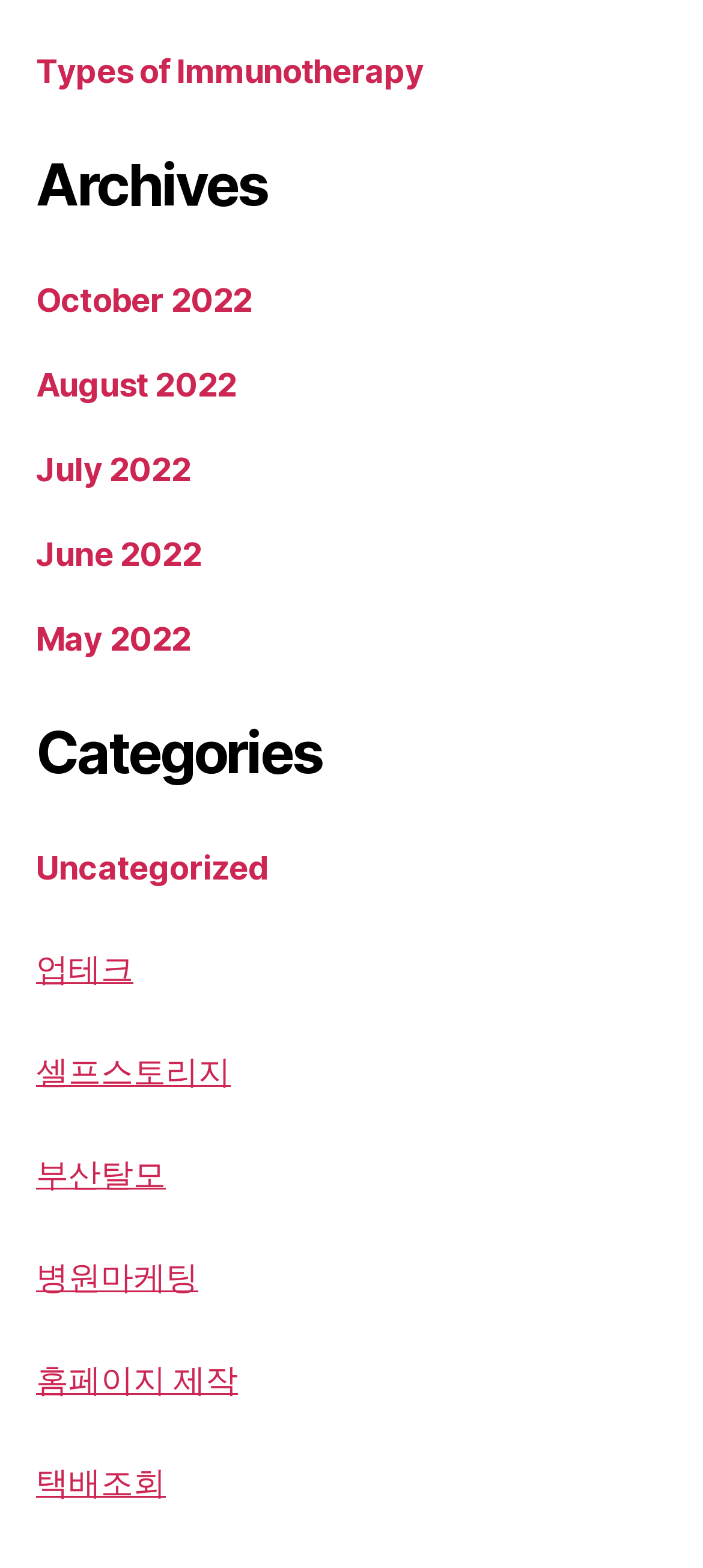Please find and report the bounding box coordinates of the element to click in order to perform the following action: "Go to October 2022". The coordinates should be expressed as four float numbers between 0 and 1, in the format [left, top, right, bottom].

[0.051, 0.179, 0.358, 0.203]